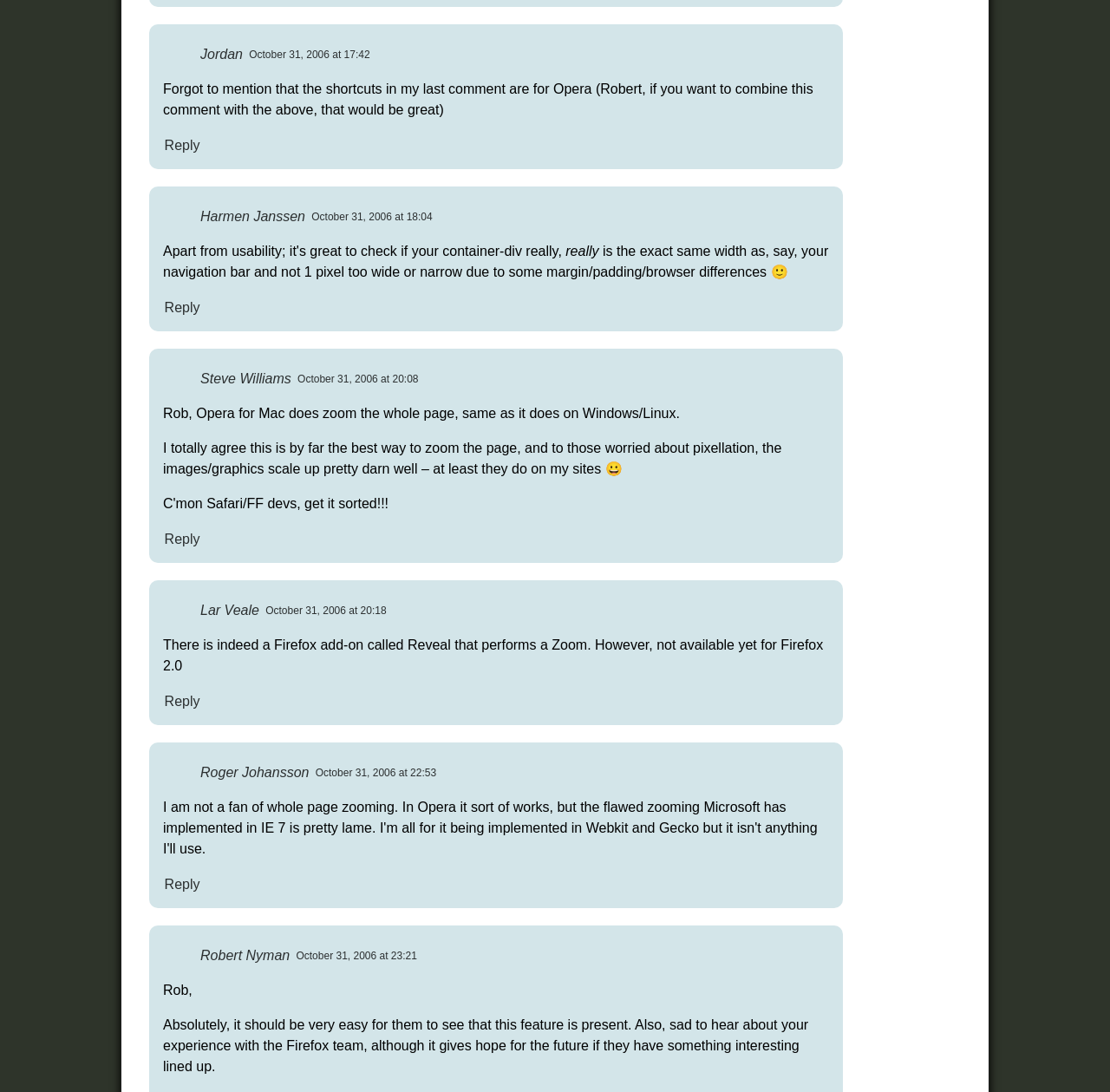Please specify the bounding box coordinates of the region to click in order to perform the following instruction: "Reply to Steve Williams".

[0.147, 0.485, 0.181, 0.501]